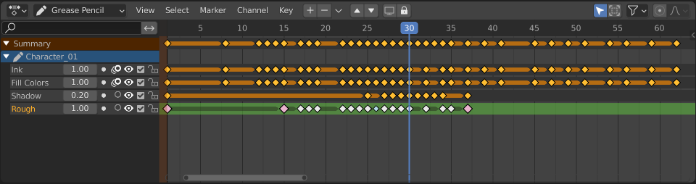Observe the image and answer the following question in detail: What is the current frame number of the playhead?

The caption states that the horizontal timeline extends from frames 0 to 60, and the playhead is positioned at frame 30, demonstrating the precise control available for animation synching and editing.